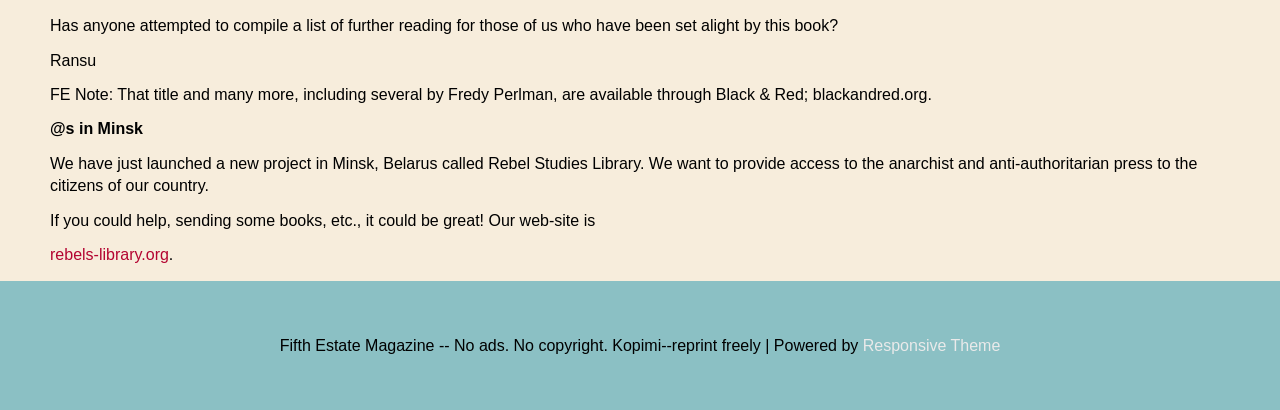Determine the bounding box for the described HTML element: "rebels-library.org". Ensure the coordinates are four float numbers between 0 and 1 in the format [left, top, right, bottom].

[0.039, 0.6, 0.132, 0.642]